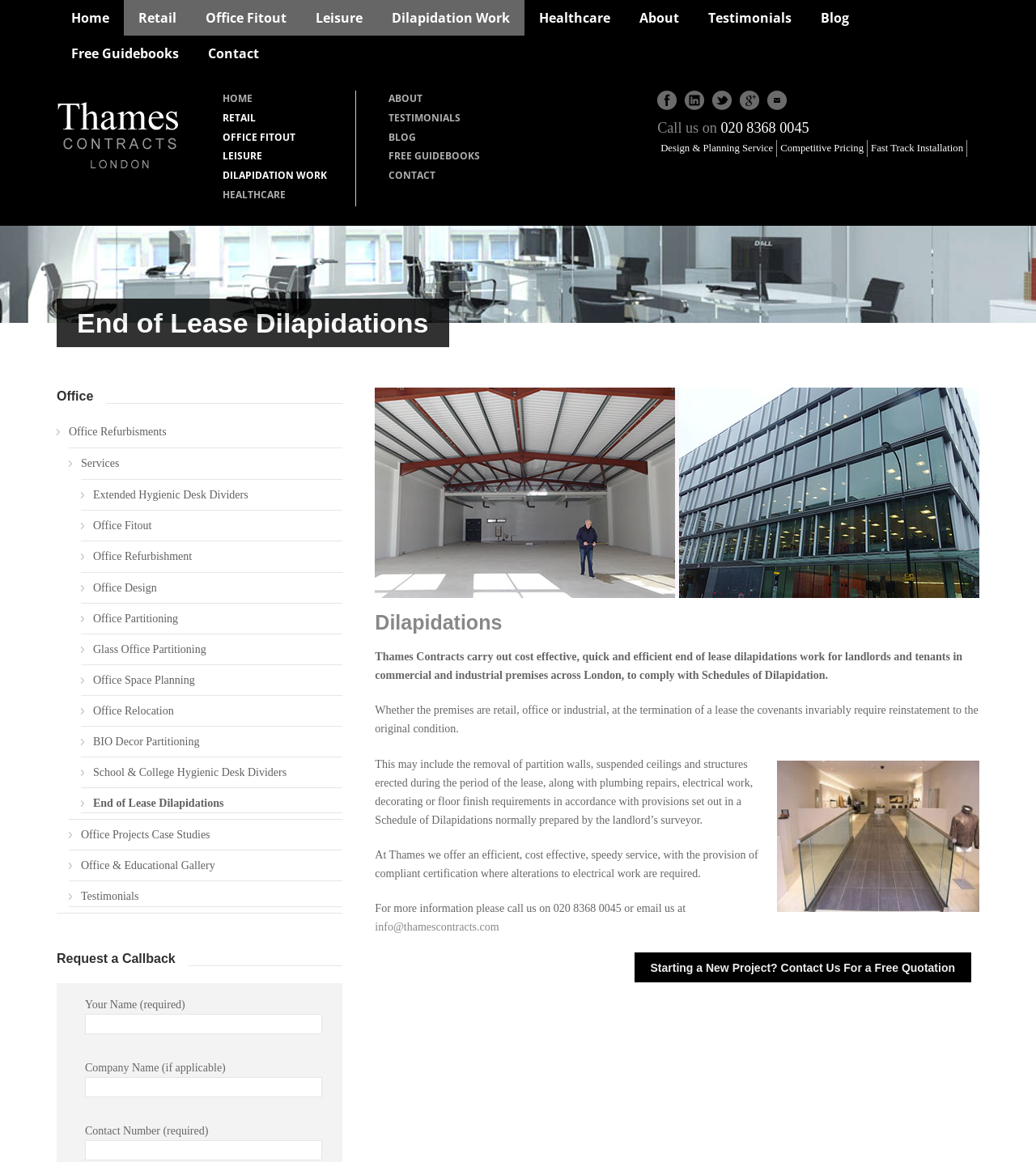Could you provide the bounding box coordinates for the portion of the screen to click to complete this instruction: "Call the phone number 020 8368 0045"?

[0.696, 0.103, 0.781, 0.117]